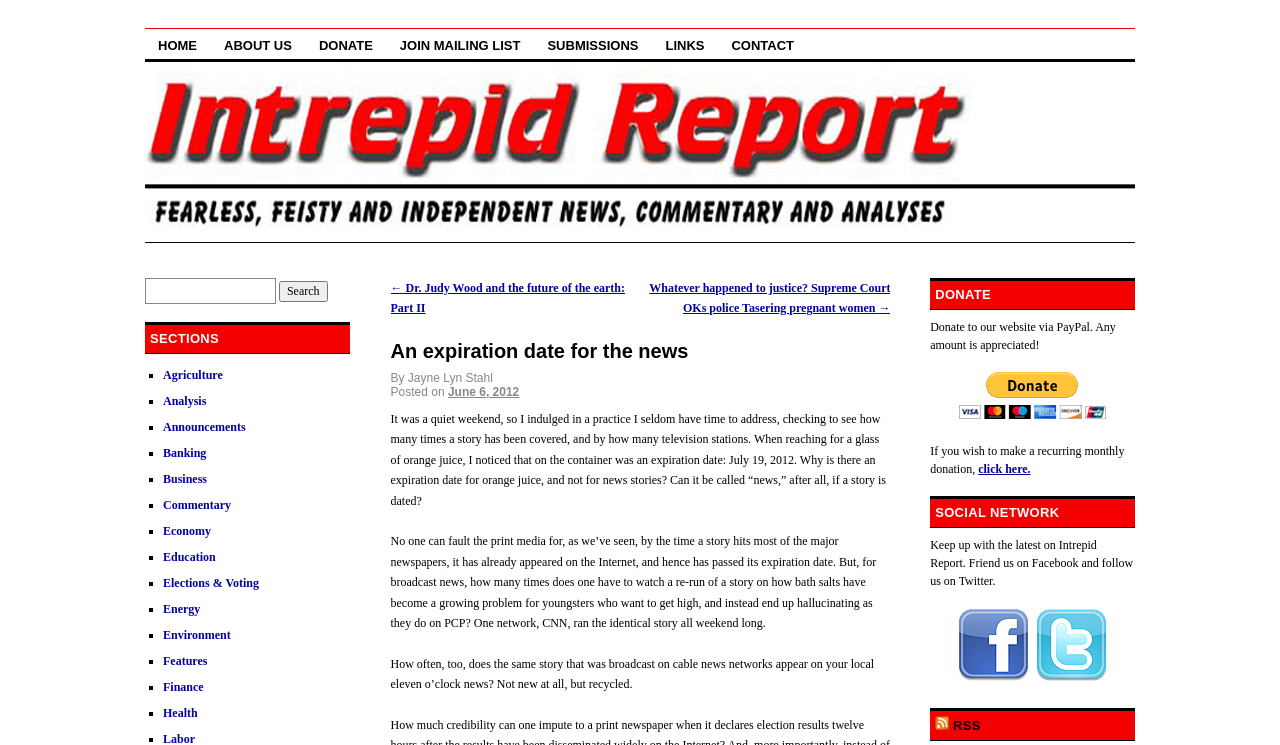Given the element description "parent_node: Search for: value="Search"" in the screenshot, predict the bounding box coordinates of that UI element.

[0.218, 0.377, 0.256, 0.405]